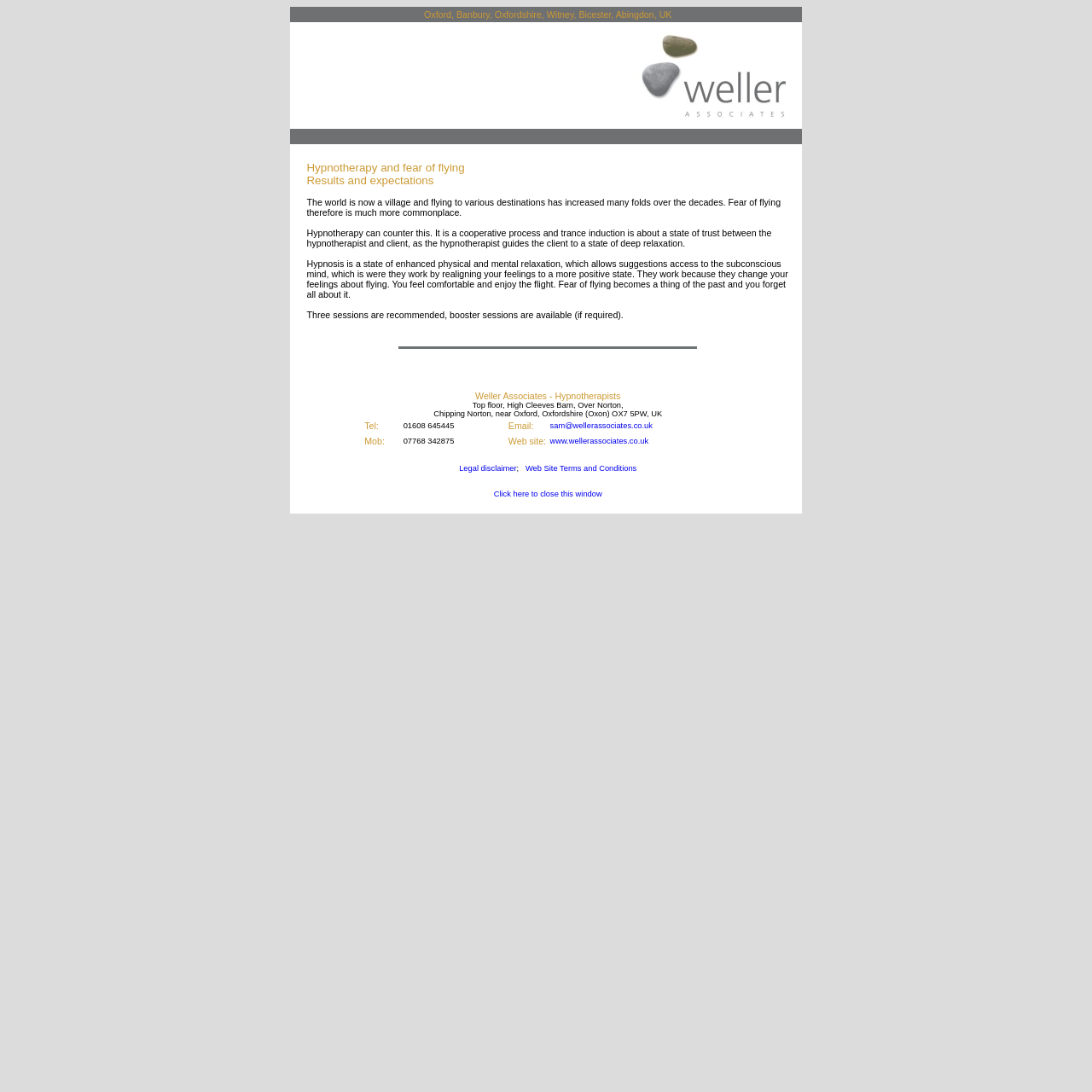Give a concise answer using one word or a phrase to the following question:
What is the website of the practice?

www.wellerassociates.co.uk